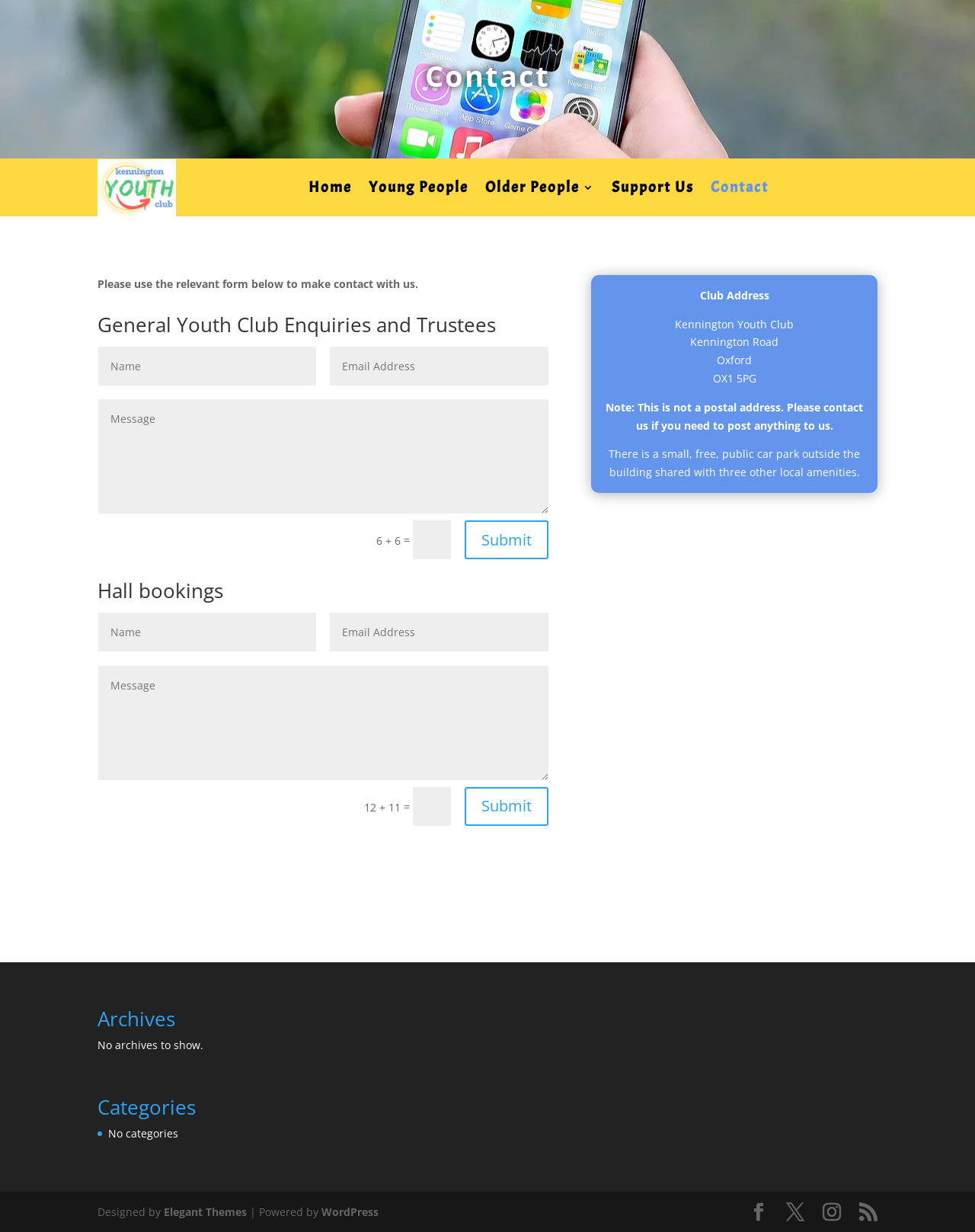Identify the bounding box coordinates of the region I need to click to complete this instruction: "Submit the General Youth Club Enquiries and Trustees form".

[0.476, 0.422, 0.562, 0.454]